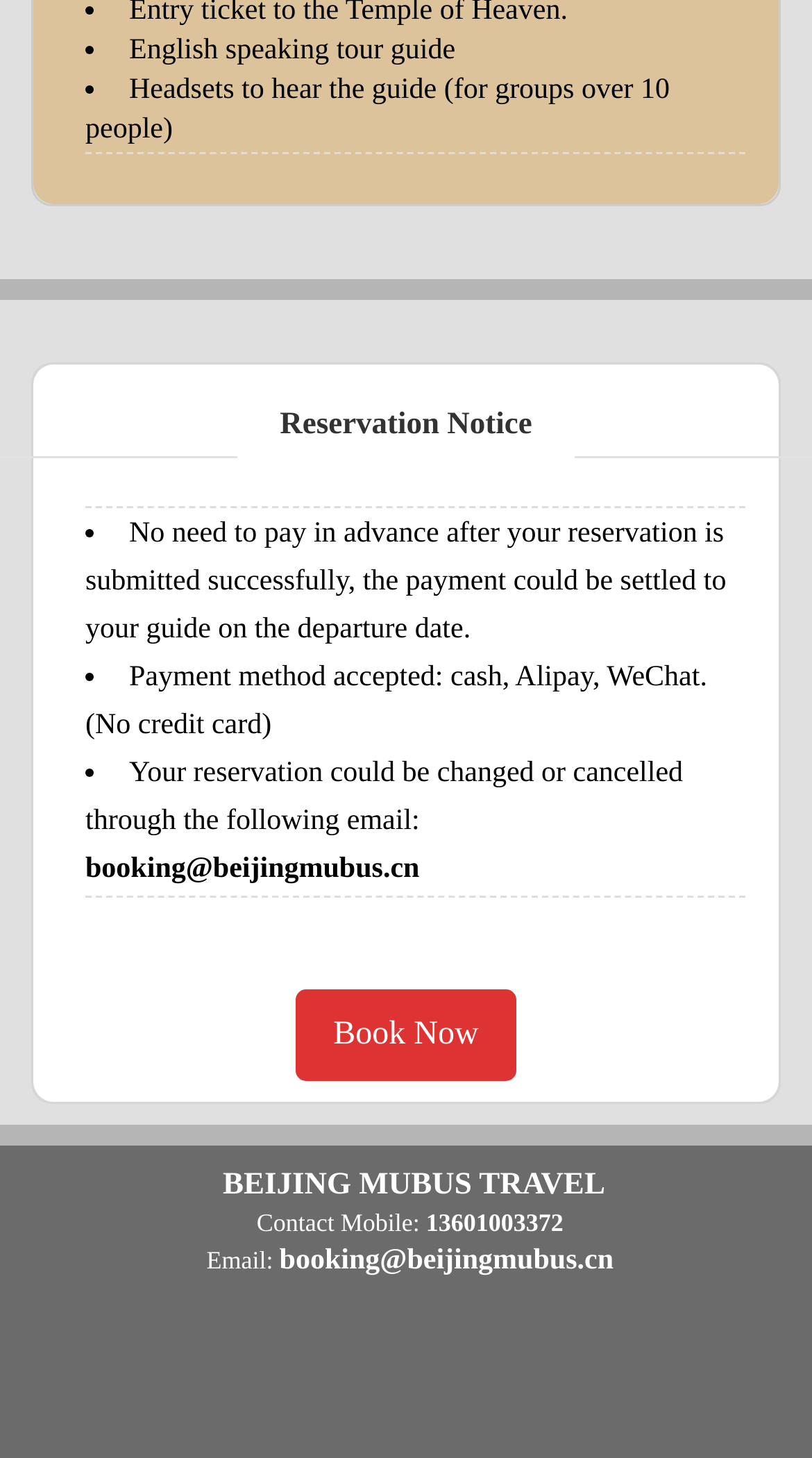What is the purpose of headsets?
Use the screenshot to answer the question with a single word or phrase.

for groups over 10 people